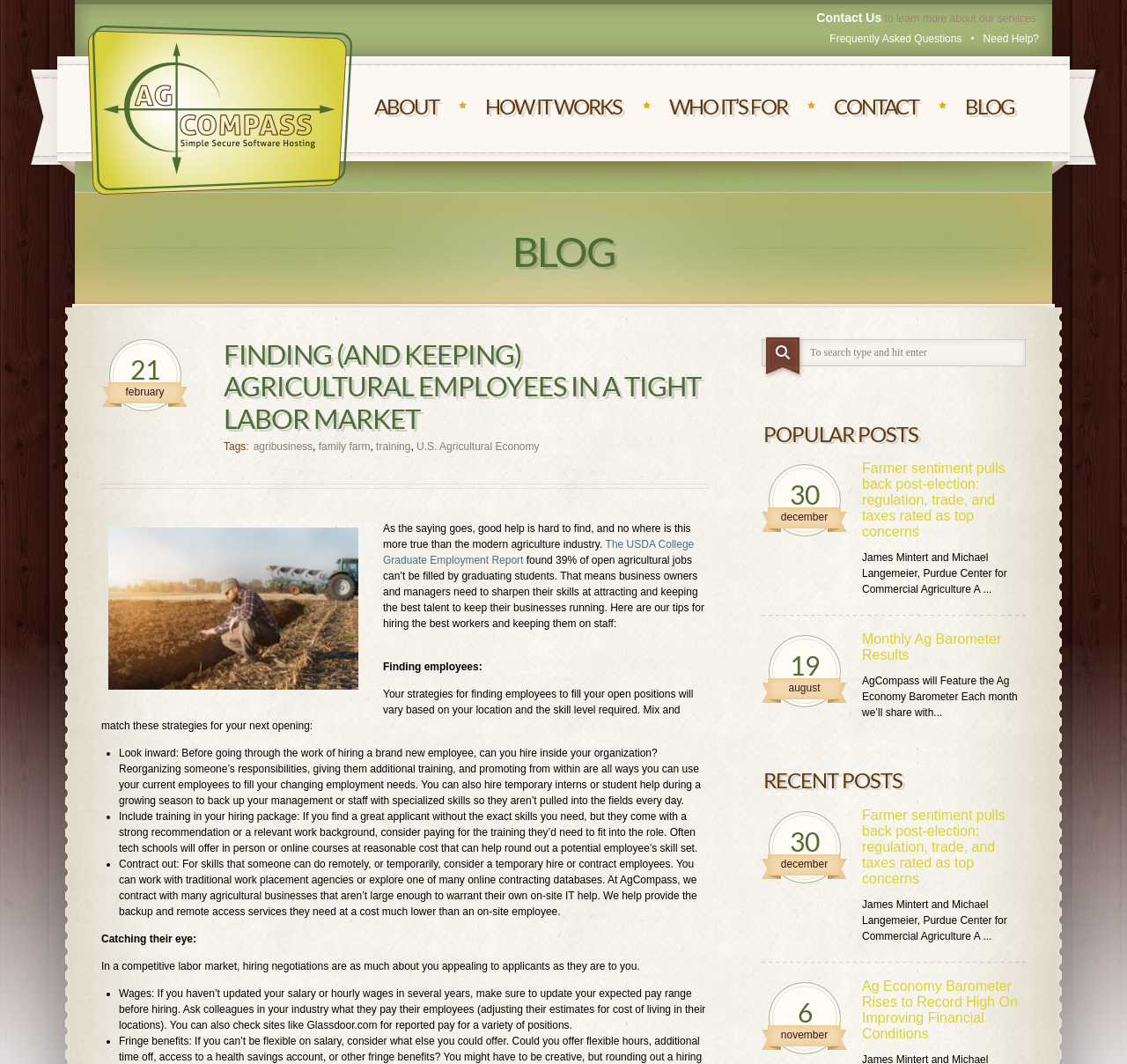Find the bounding box of the UI element described as: "title="Previous related articles"". The bounding box coordinates should be given as four float values between 0 and 1, i.e., [left, top, right, bottom].

None